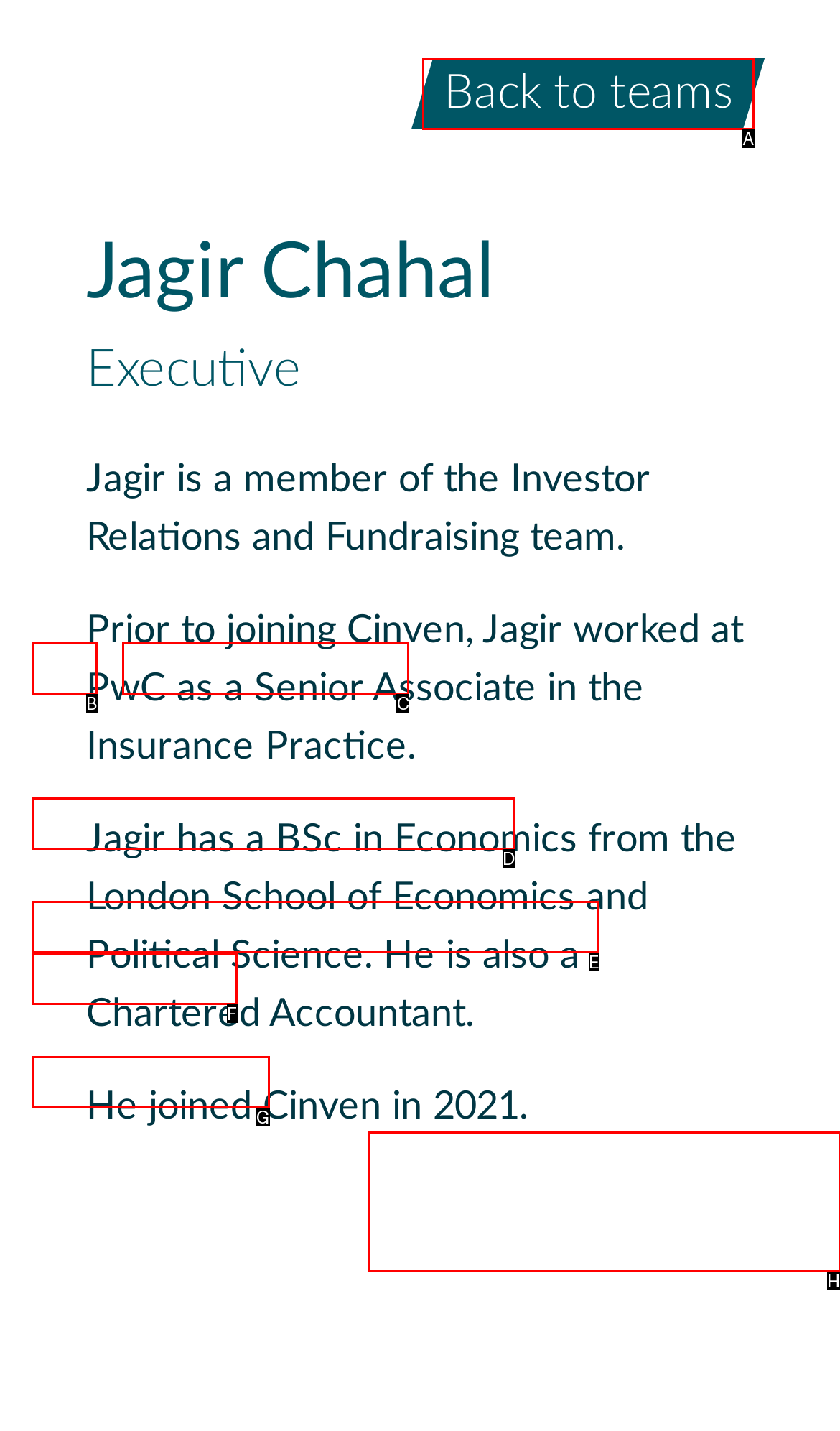For the task: View Cinven's terms and conditions, tell me the letter of the option you should click. Answer with the letter alone.

C